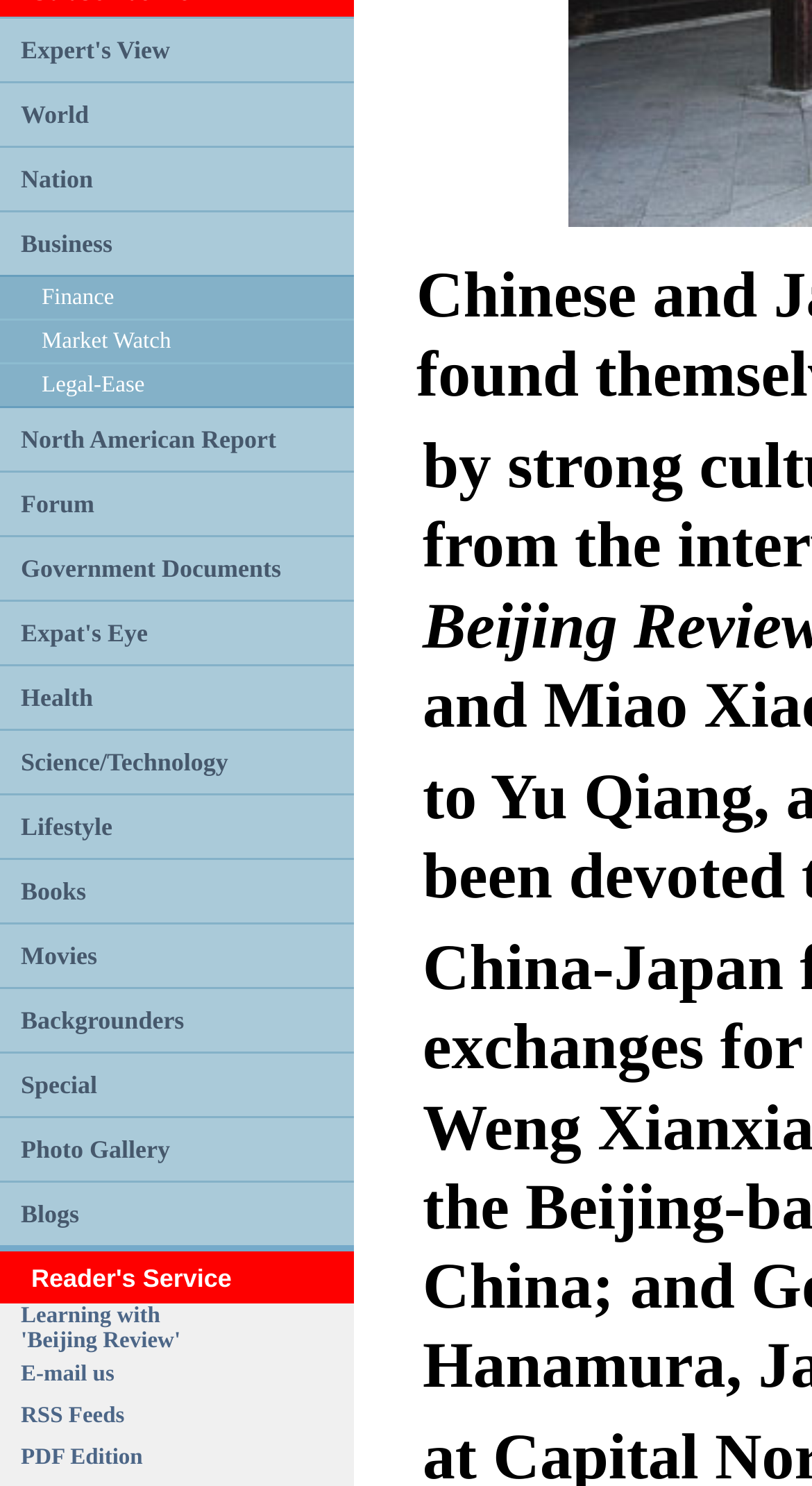Determine the bounding box of the UI component based on this description: "Blogs". The bounding box coordinates should be four float values between 0 and 1, i.e., [left, top, right, bottom].

[0.026, 0.806, 0.097, 0.826]